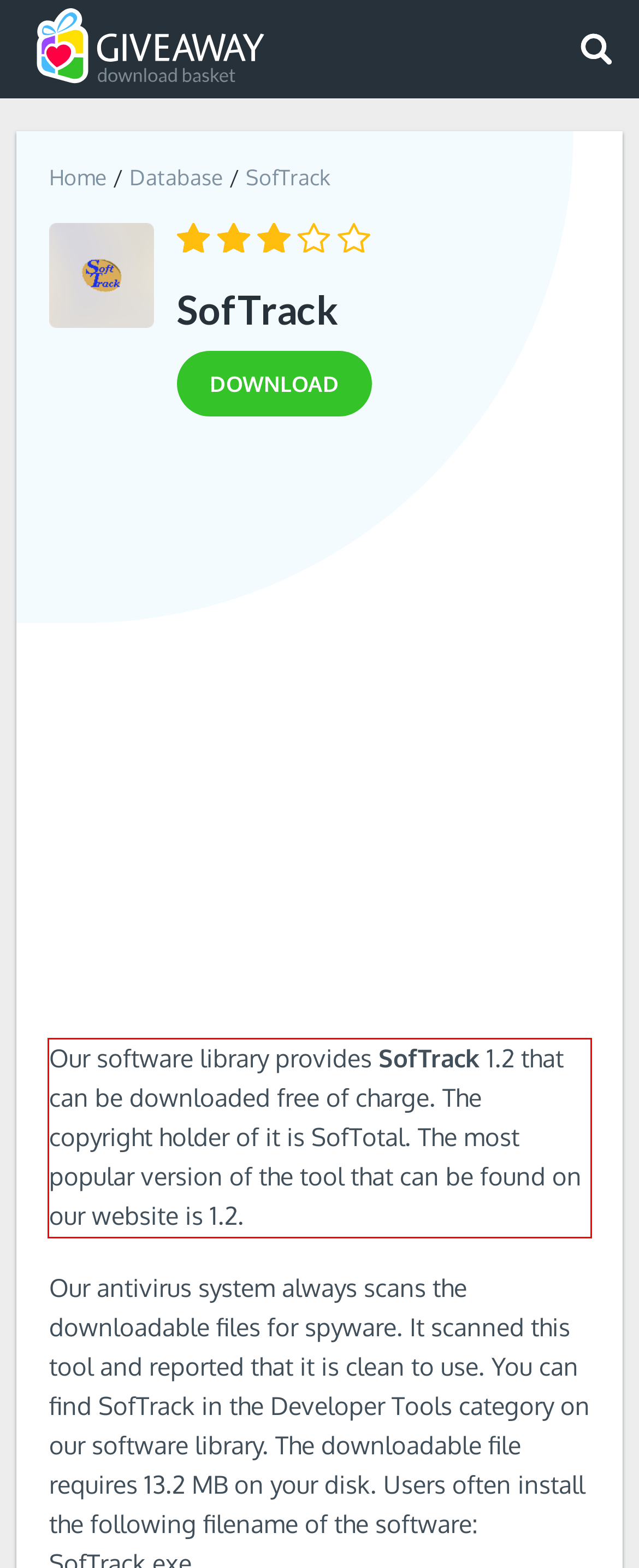Given a webpage screenshot, identify the text inside the red bounding box using OCR and extract it.

Our software library provides SofTrack 1.2 that can be downloaded free of charge. The copyright holder of it is SofTotal. The most popular version of the tool that can be found on our website is 1.2.